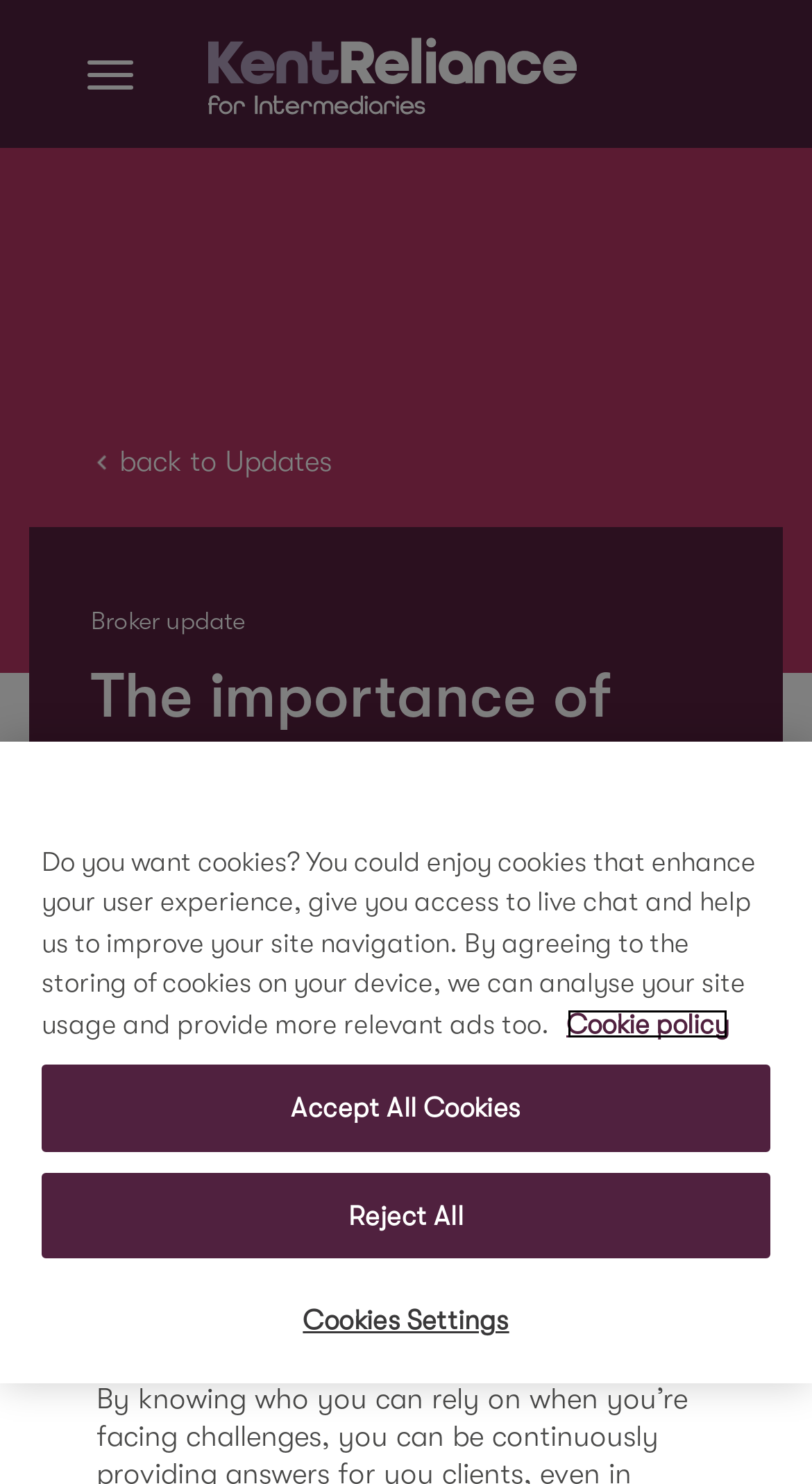Please locate the bounding box coordinates for the element that should be clicked to achieve the following instruction: "Toggle navigation". Ensure the coordinates are given as four float numbers between 0 and 1, i.e., [left, top, right, bottom].

[0.082, 0.028, 0.19, 0.073]